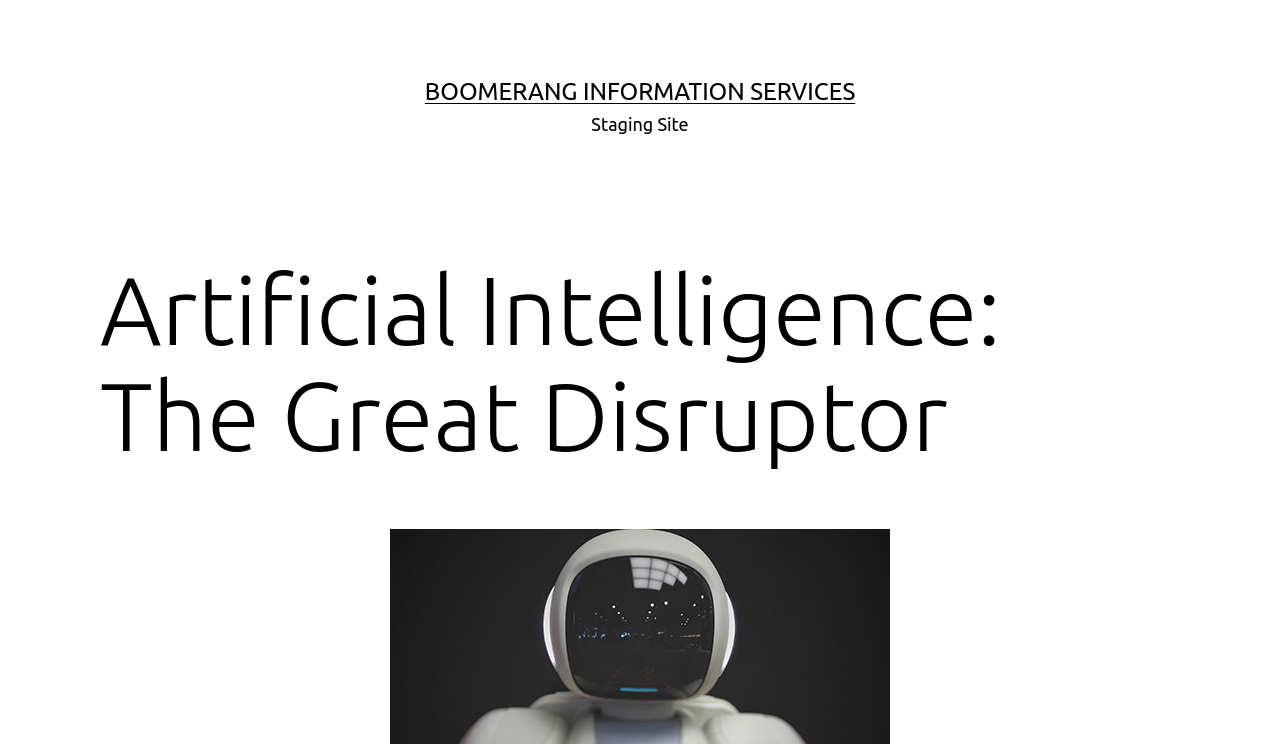From the given element description: "Boomerang Information Services", find the bounding box for the UI element. Provide the coordinates as four float numbers between 0 and 1, in the order [left, top, right, bottom].

[0.332, 0.105, 0.668, 0.141]